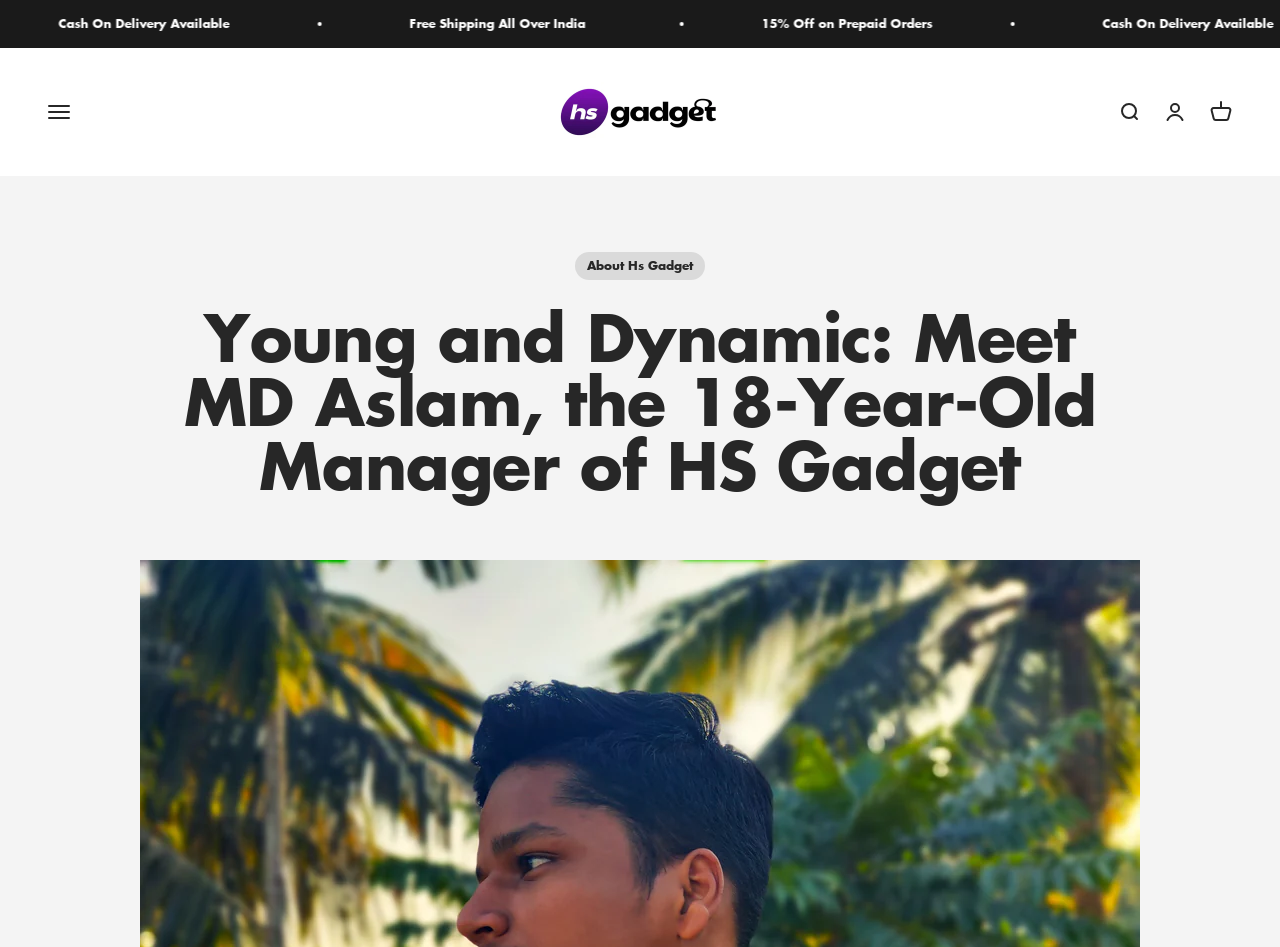Extract the bounding box coordinates for the UI element described as: "Open navigation menu".

[0.038, 0.107, 0.055, 0.13]